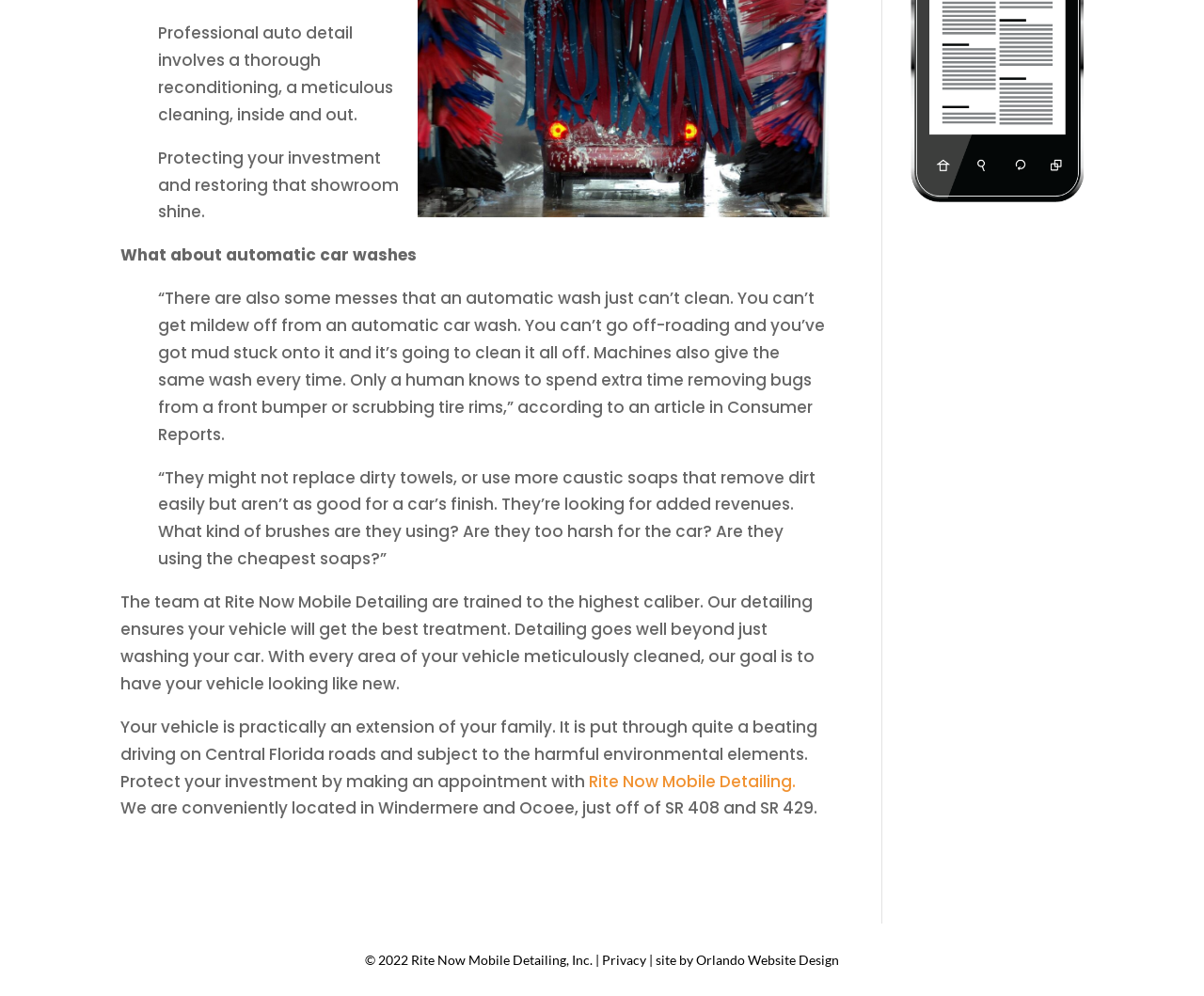Locate the bounding box of the UI element based on this description: "Privacy". Provide four float numbers between 0 and 1 as [left, top, right, bottom].

[0.5, 0.956, 0.537, 0.972]